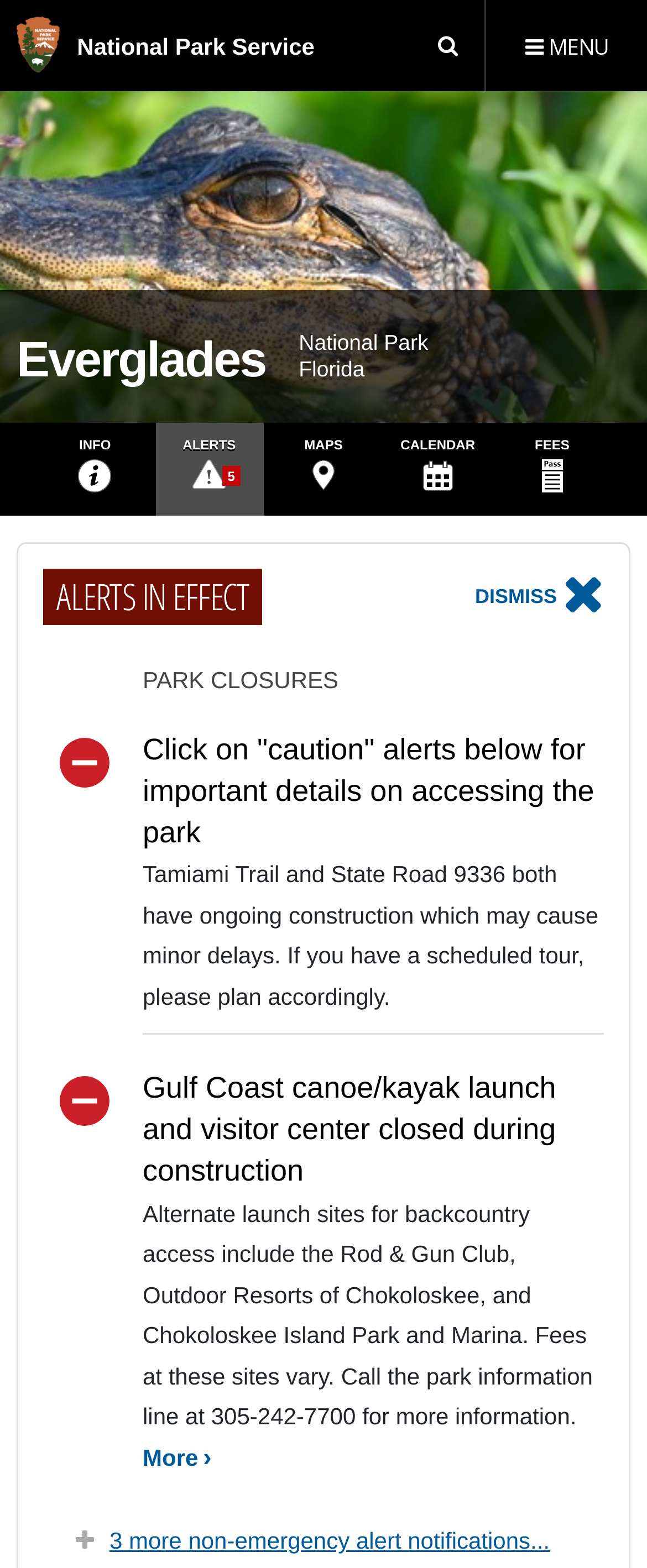Elaborate on the information and visuals displayed on the webpage.

The webpage is about Ranger-Guided Camping Programs in Everglades National Park. At the top, there is a navigation menu with links to the National Park Service, a search icon, and an "Open Menu" button. Below the navigation menu, there is a prominent image of a small alligator poking out between green grass.

On the left side, there are links to "Everglades", "National Park", and "Florida". On the right side, there are links to "INFO", "ALERTS", "MAPS", "CALENDAR", and "FEES". The "ALERTS" link has a badge indicating 5 alerts.

Below the links, there is a section dedicated to alerts. There are two alert notifications, one about park closures due to construction on Tamiami Trail and State Road 9336, and another about the closure of the Gulf Coast canoe/kayak launch and visitor center. Each alert has a brief description and a "Dismiss" button.

There is also a link to "More" alerts, and a notification indicating that there are 3 more non-emergency alert notifications. Overall, the webpage appears to be providing information about the park's programs and services, as well as important alerts and notifications for visitors.